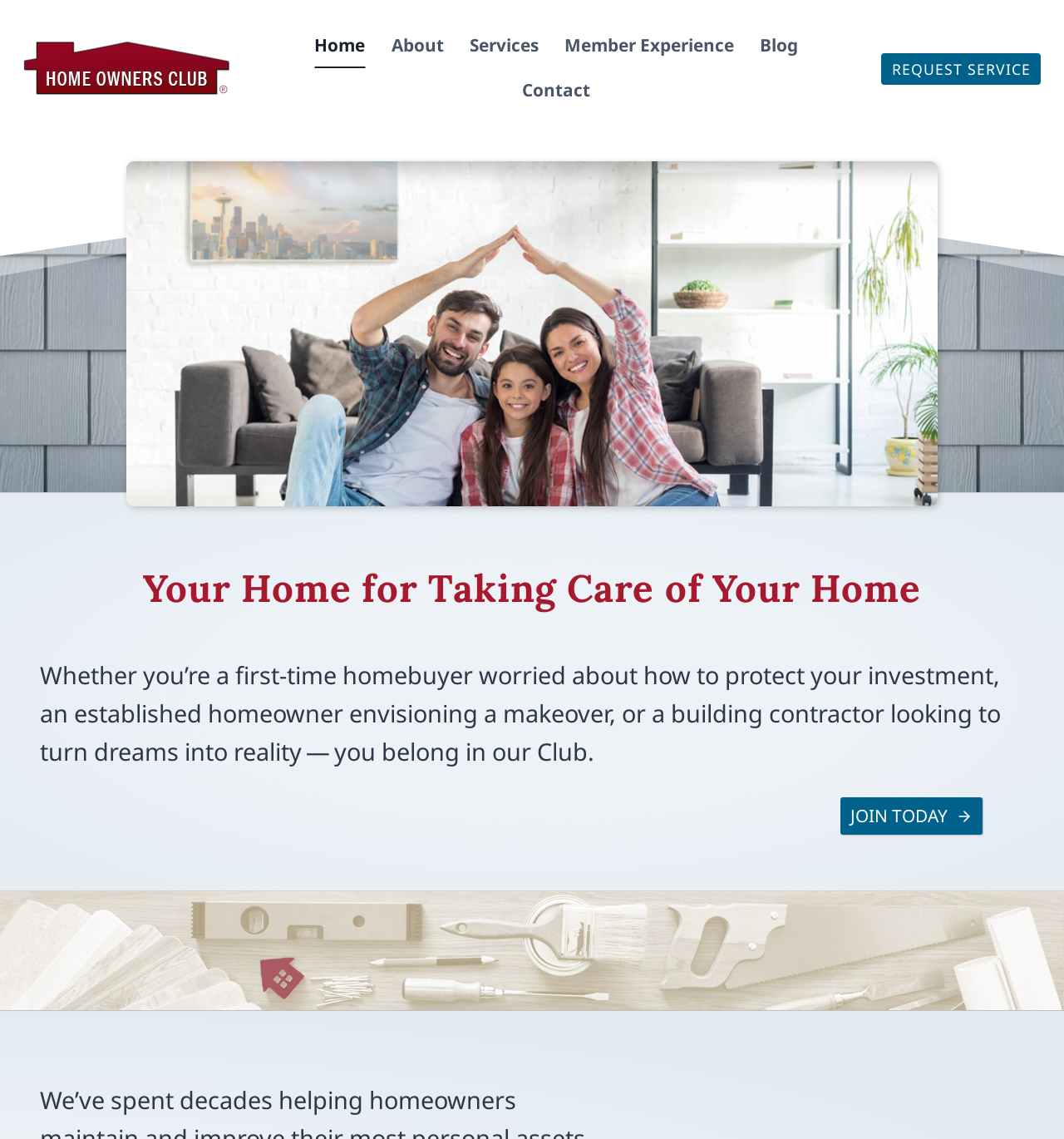Pinpoint the bounding box coordinates of the element that must be clicked to accomplish the following instruction: "Scroll to the top of the page". The coordinates should be in the format of four float numbers between 0 and 1, i.e., [left, top, right, bottom].

[0.955, 0.893, 0.977, 0.912]